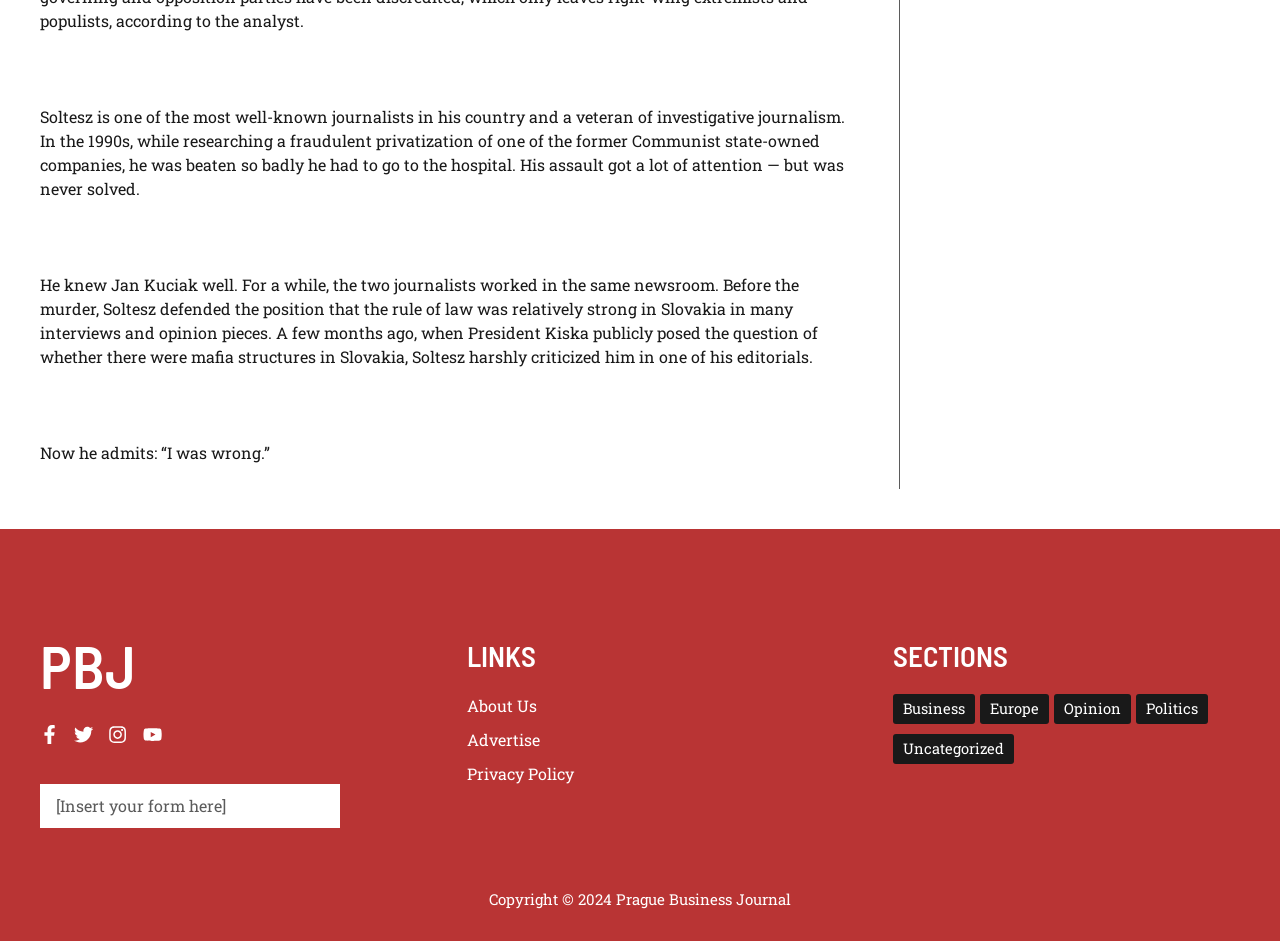Given the webpage screenshot and the description, determine the bounding box coordinates (top-left x, top-left y, bottom-right x, bottom-right y) that define the location of the UI element matching this description: Advertise

[0.365, 0.775, 0.422, 0.797]